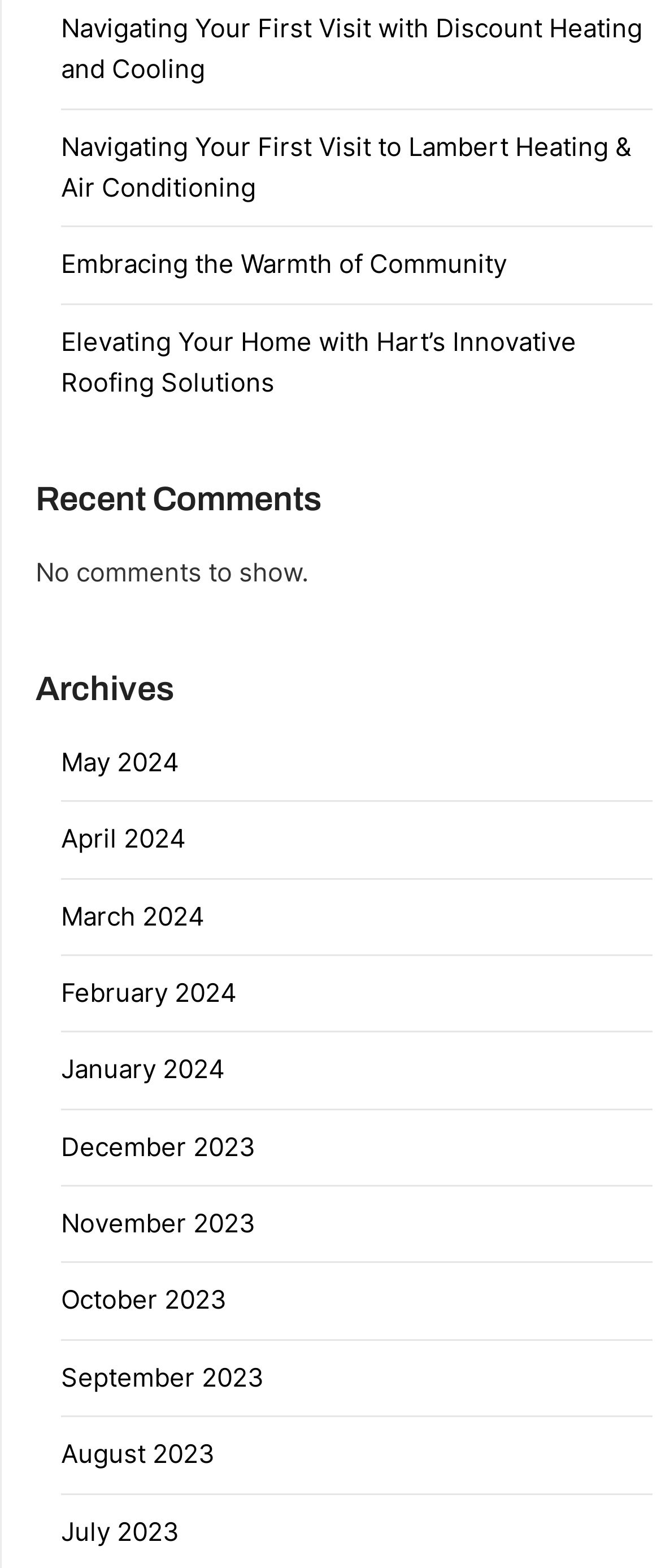Point out the bounding box coordinates of the section to click in order to follow this instruction: "Go to May 2024 archives".

[0.092, 0.475, 0.272, 0.496]